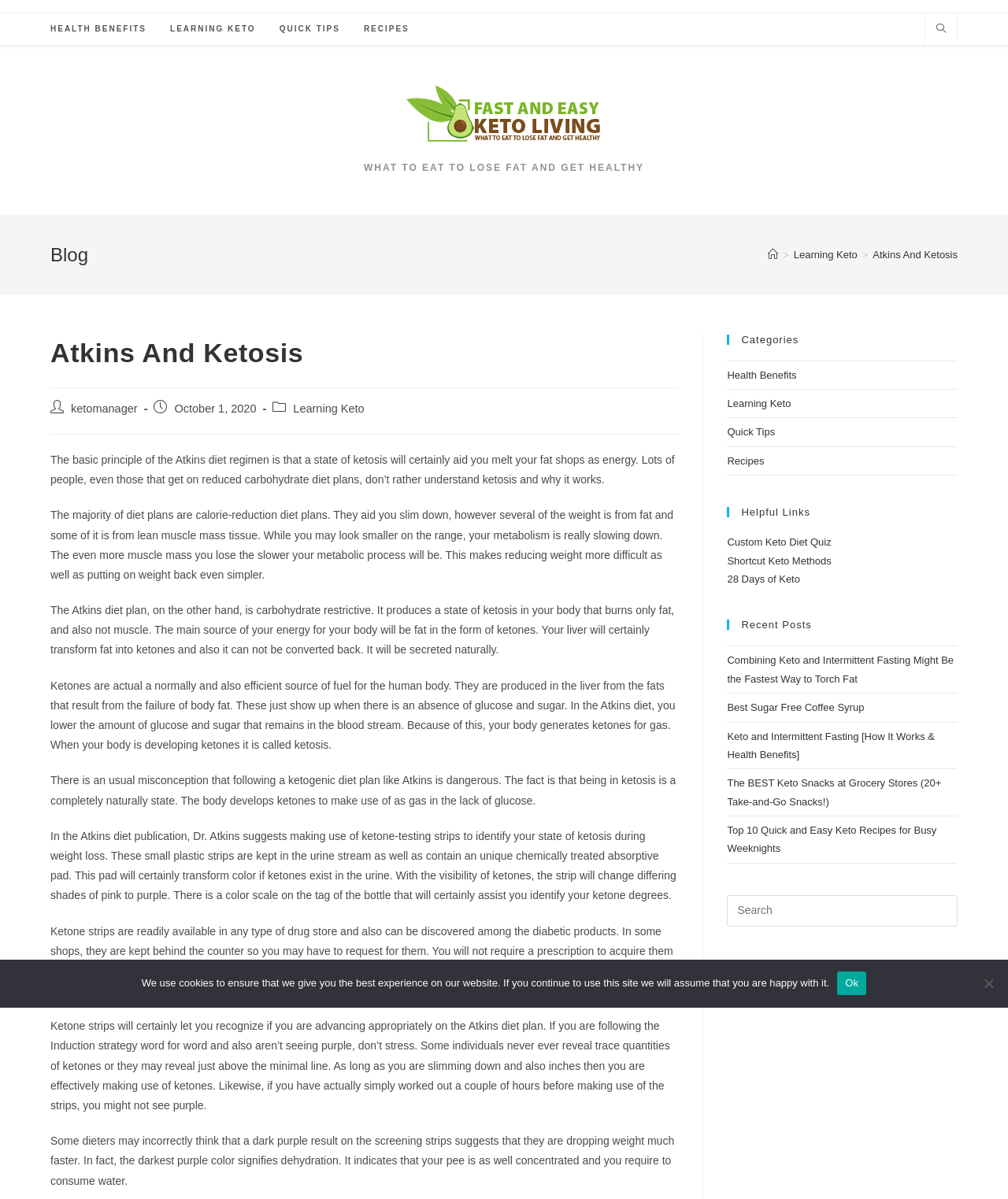Give a detailed explanation of the elements present on the webpage.

This webpage is about the Atkins diet and ketosis, with a focus on fast and easy keto living. At the top, there are four main navigation links: "HEALTH BENEFITS", "LEARNING KETO", "QUICK TIPS", and "RECIPES". To the right of these links, there is a search bar with a "Search website" link.

Below the navigation links, there is a heading that reads "WHAT TO EAT TO LOSE FAT AND GET HEALTHY". This is followed by a section with a heading "Blog" and a breadcrumb navigation menu that shows the current page is "Atkins And Ketosis" under the "Learning Keto" category.

The main content of the page is a series of paragraphs that explain the principles of the Atkins diet and ketosis. The text describes how the diet works, the benefits of ketosis, and how to use ketone-testing strips to monitor progress. There are also several links to related articles and resources throughout the text.

To the right of the main content, there is a sidebar with several sections. The first section is labeled "Categories" and contains links to "Health Benefits", "Learning Keto", "Quick Tips", and "Recipes". The next section is labeled "Helpful Links" and contains links to external resources, including a custom keto diet quiz and several keto-related products. The third section is labeled "Recent Posts" and contains links to several recent articles on keto-related topics.

At the very bottom of the page, there is a cookie notice dialog that informs users that the site uses cookies and provides an "Ok" button to acknowledge this.